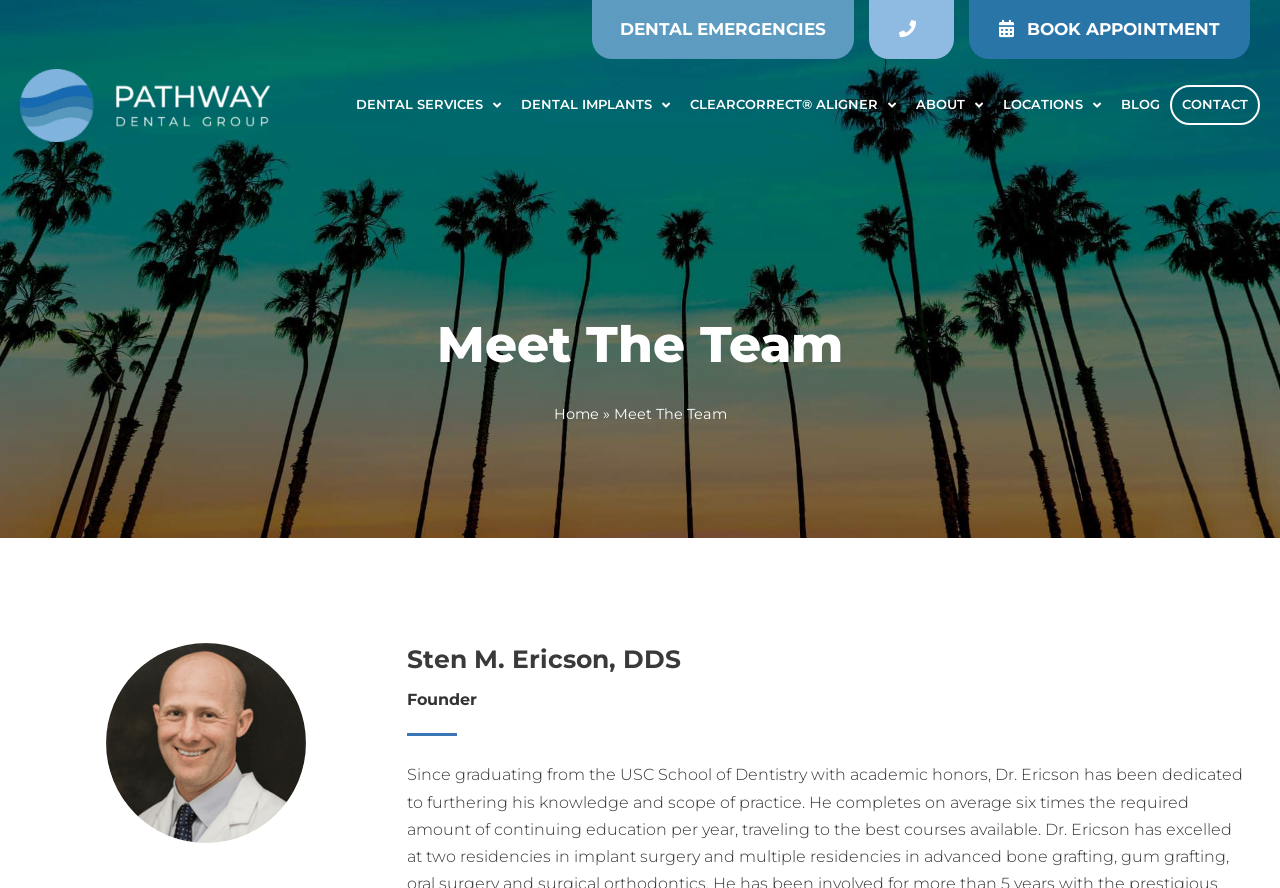What is the purpose of the 'BOOK APPOINTMENT' link? Using the information from the screenshot, answer with a single word or phrase.

To schedule an appointment